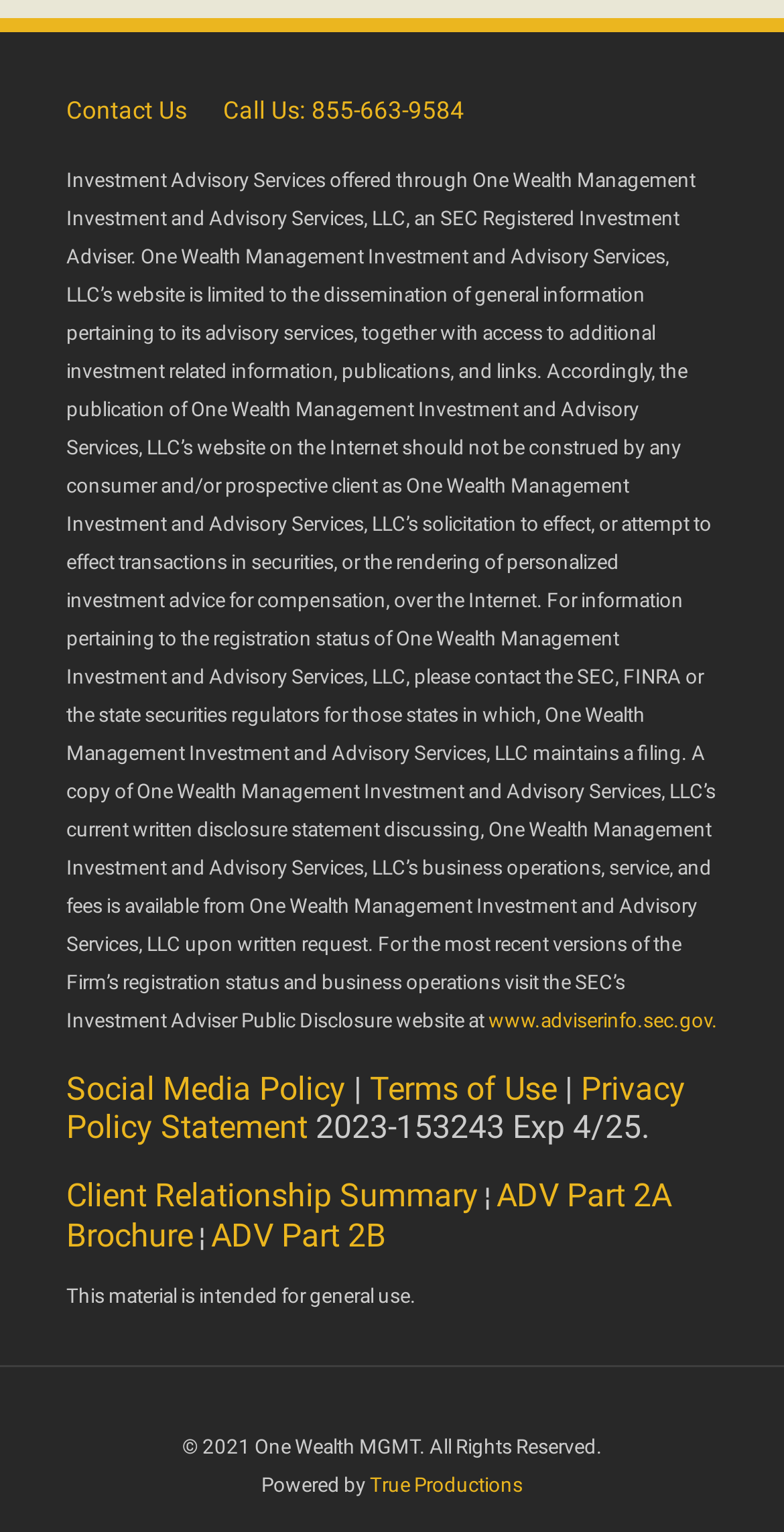Examine the screenshot and answer the question in as much detail as possible: What is the name of the company?

The name of the company is mentioned in the static text 'Investment Advisory Services offered through One Wealth Management Investment and Advisory Services, LLC...' which is located at the top of the webpage, indicating that it is the main company or service provider.